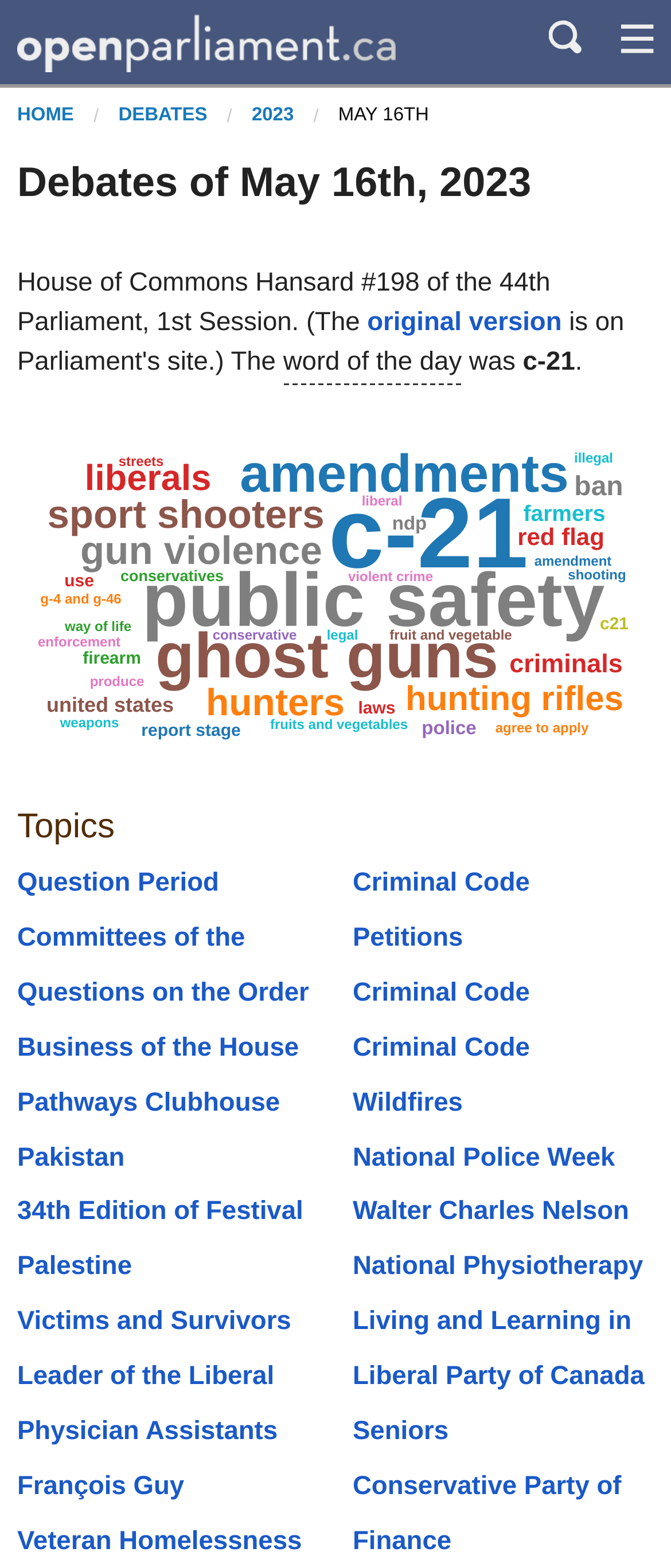Please find the bounding box coordinates in the format (top-left x, top-left y, bottom-right x, bottom-right y) for the given element description. Ensure the coordinates are floating point numbers between 0 and 1. Description: Prime Minister

[0.686, 0.414, 0.954, 0.432]